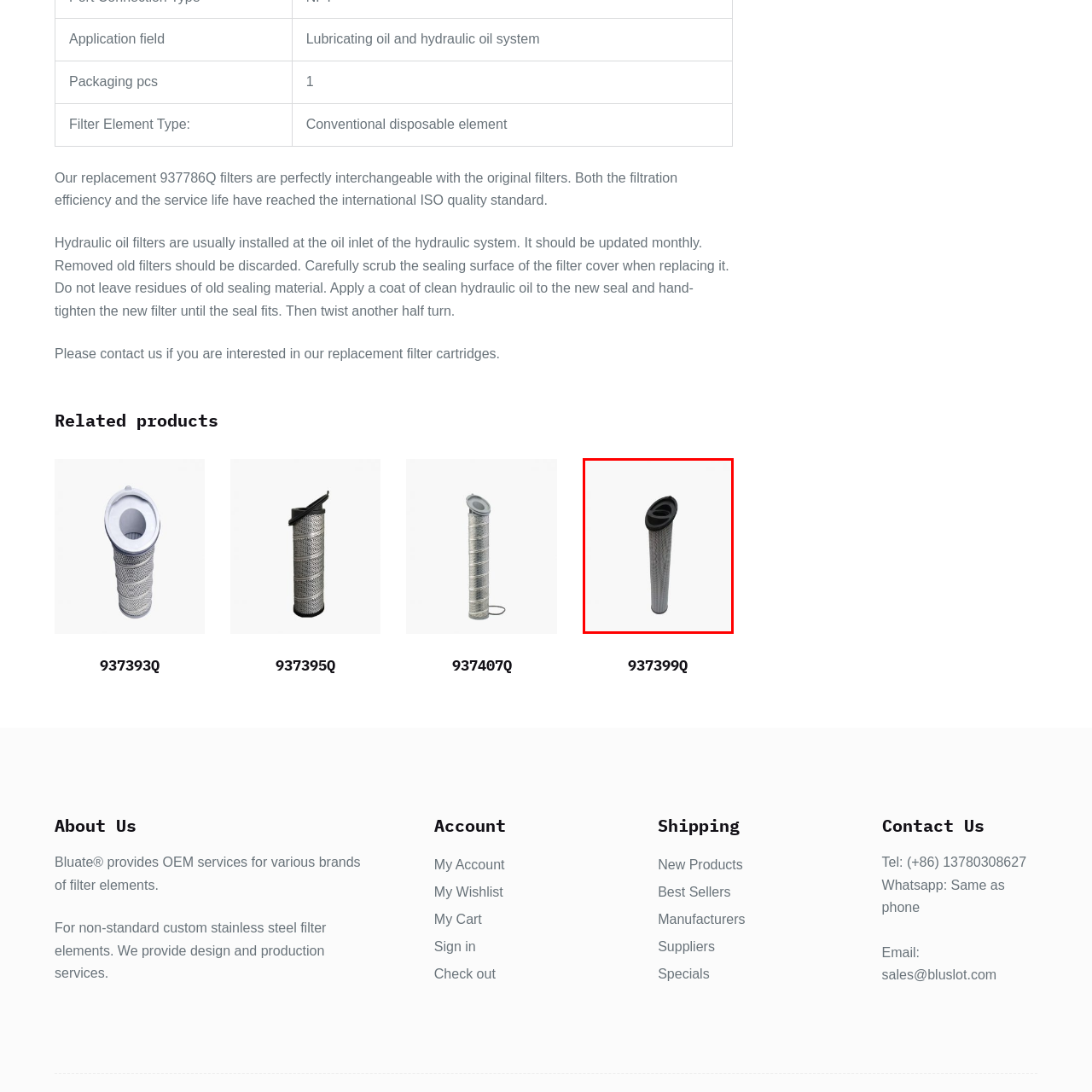Explain comprehensively what is shown in the image marked by the red outline.

The image features a cylindrical fluid filter element, commonly used in hydraulic systems. The filter is designed to efficiently remove contaminants from the hydraulic oil, ensuring optimal system performance. It has a distinctive mesh pattern, which enhances its filtration capabilities, and a black rubber seal at the top, aiding in secure installation. This particular filter element is part of a product line that includes various interchangeable versions, specifically identified by model numbers like 937399Q, known for reaching international ISO quality standards. Proper maintenance of such filters, including regular replacement, is crucial for the longevity and efficiency of machinery relying on hydraulic oil systems.